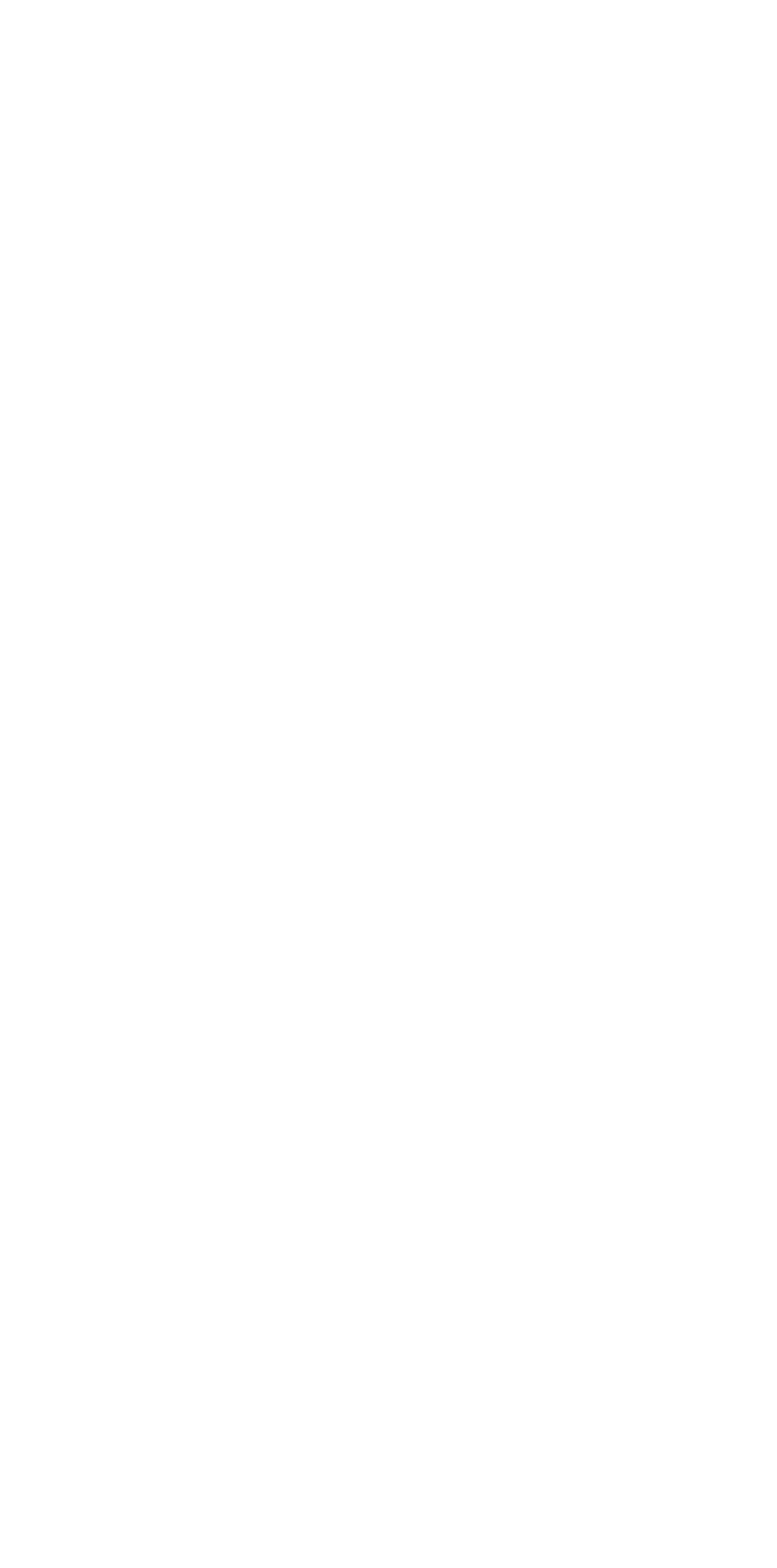Find the bounding box coordinates of the clickable area required to complete the following action: "Select WordPress Website".

None